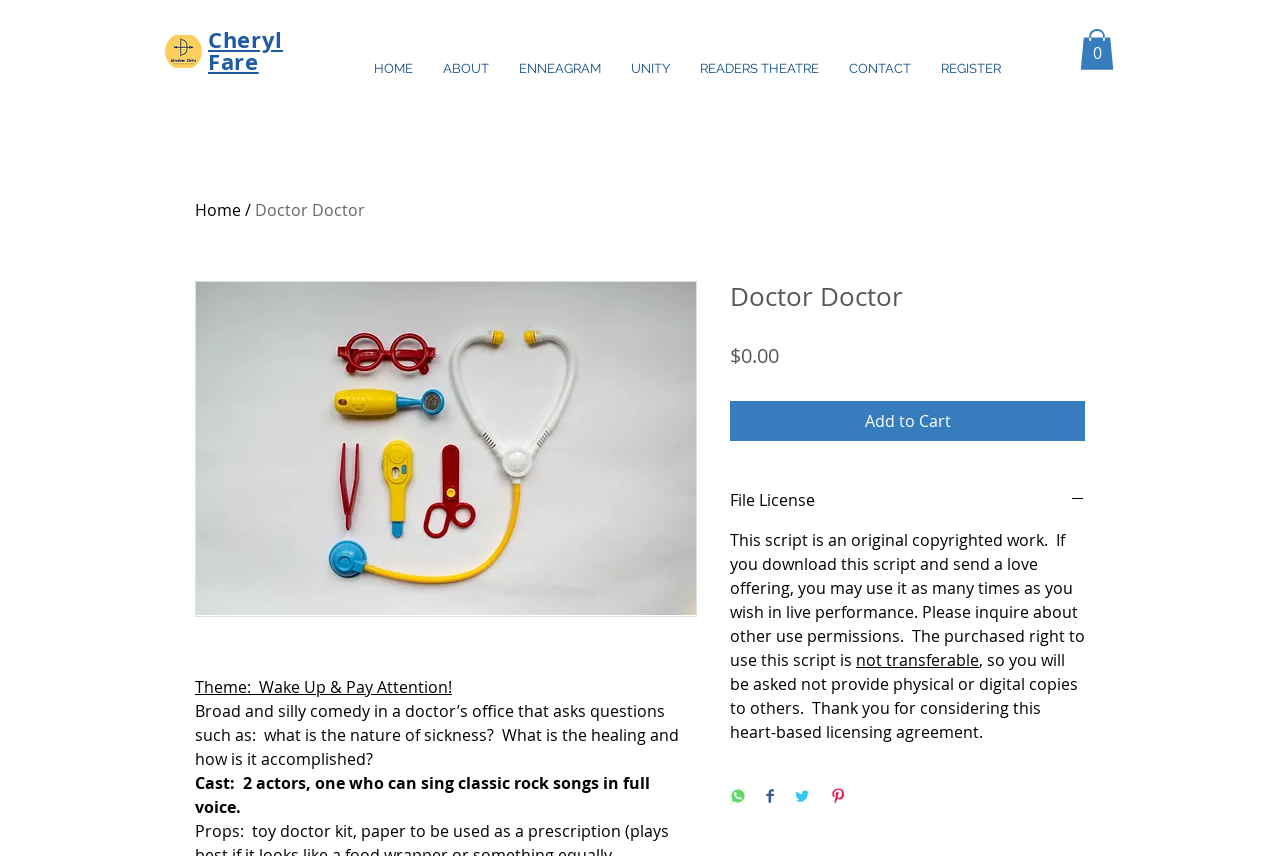What is the price of the script?
Based on the image, give a concise answer in the form of a single word or short phrase.

$0.00